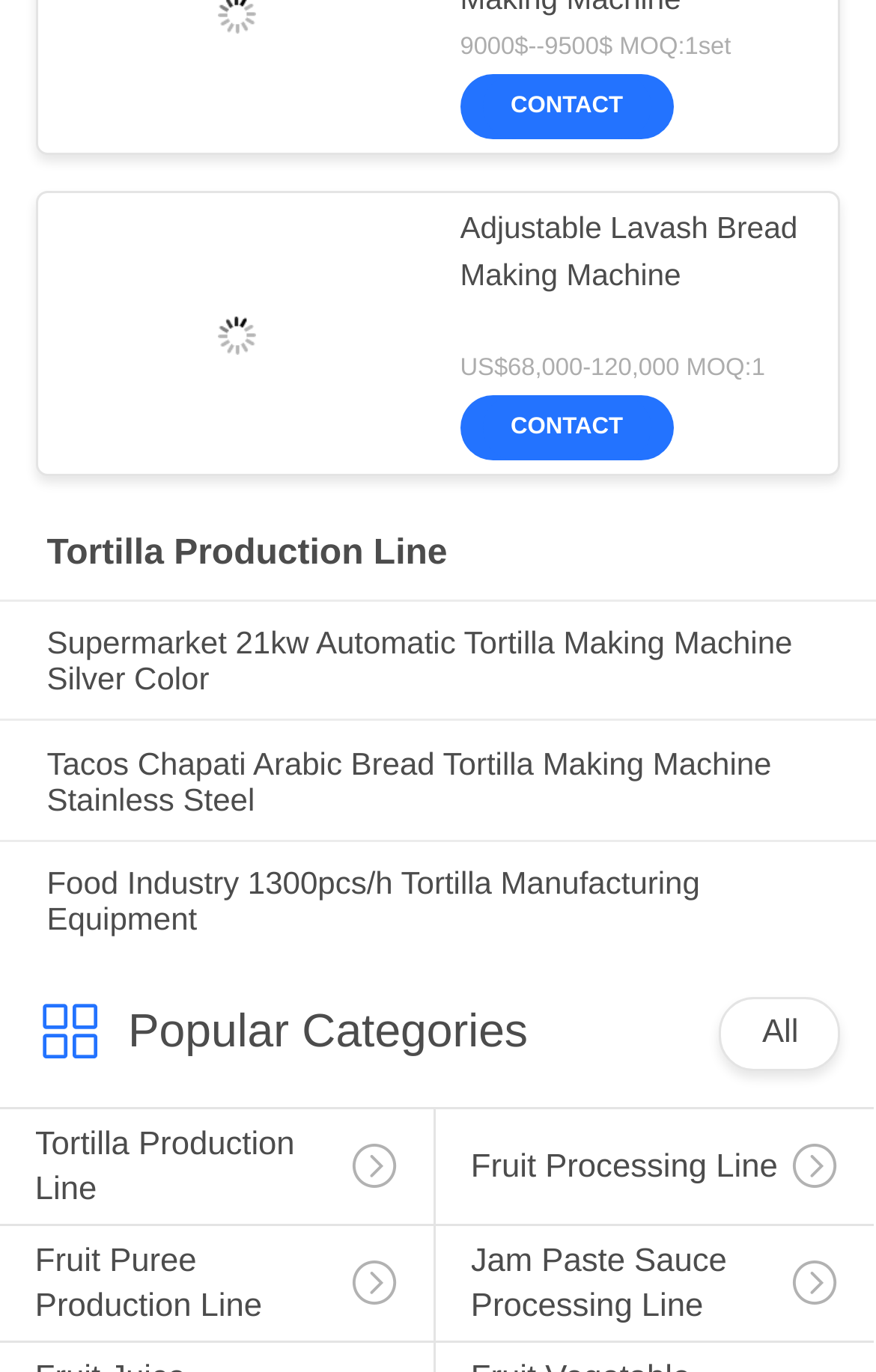Determine the bounding box coordinates for the region that must be clicked to execute the following instruction: "Click the CONTACT link".

[0.576, 0.069, 0.717, 0.087]